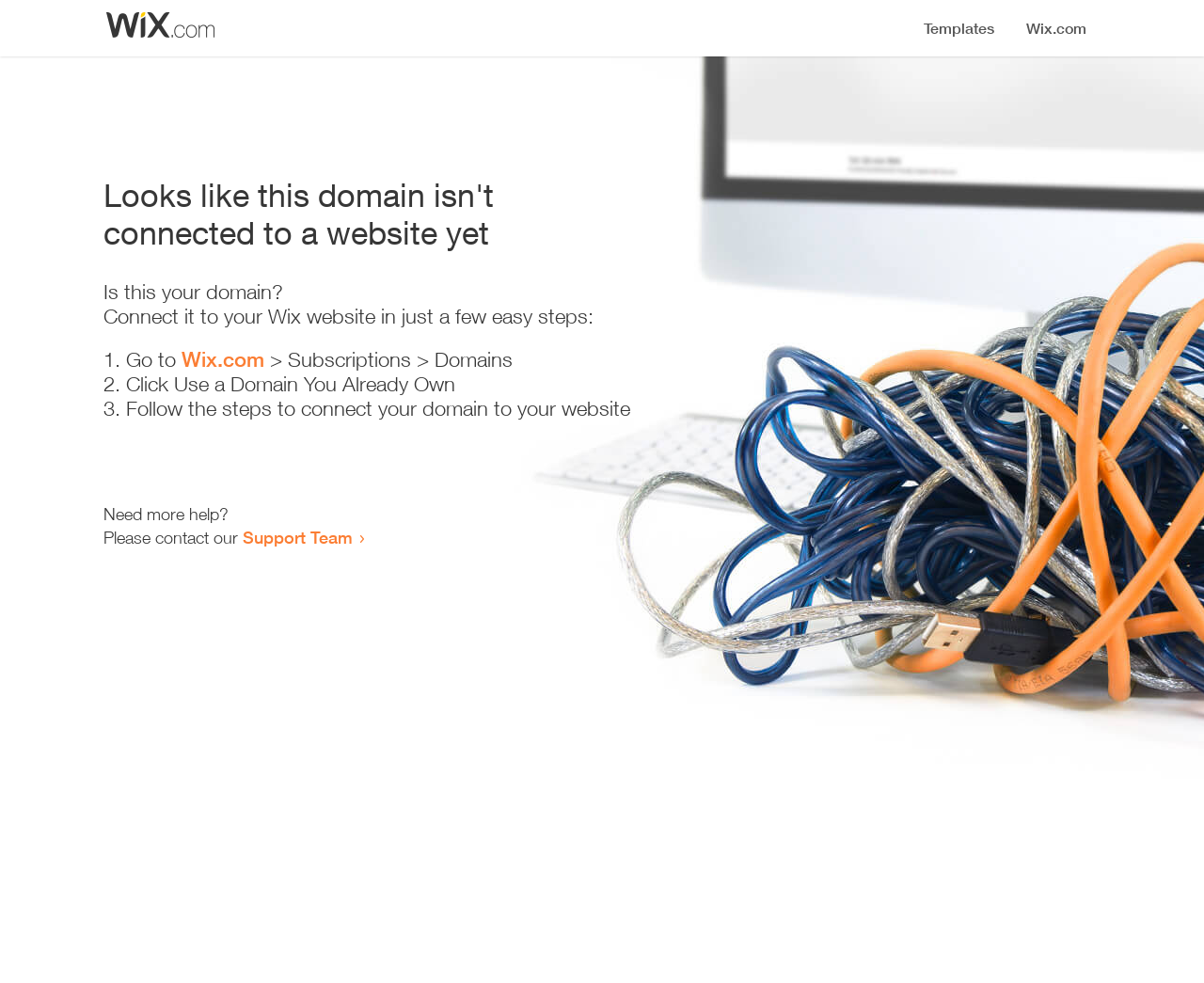Locate the bounding box coordinates for the element described below: "Support Team". The coordinates must be four float values between 0 and 1, formatted as [left, top, right, bottom].

[0.202, 0.536, 0.293, 0.557]